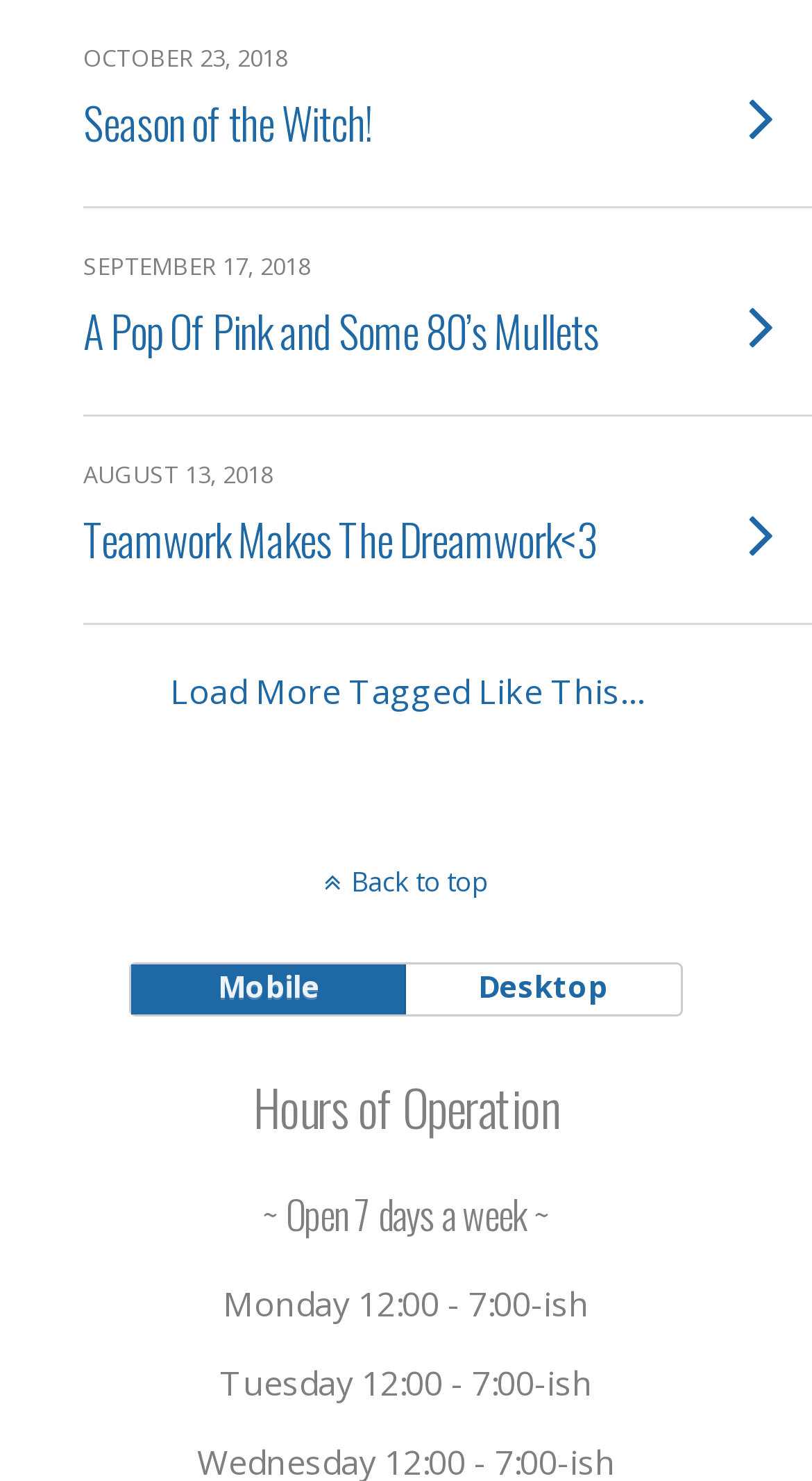From the webpage screenshot, identify the region described by Back to top. Provide the bounding box coordinates as (top-left x, top-left y, bottom-right x, bottom-right y), with each value being a floating point number between 0 and 1.

[0.0, 0.582, 1.0, 0.608]